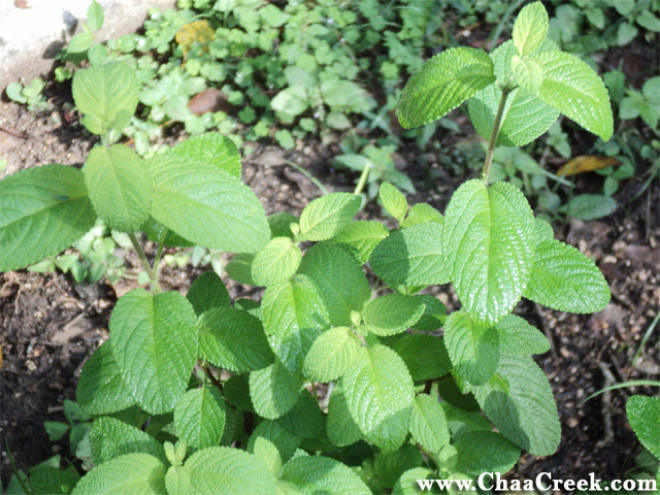What is the color of the oregano leaves?
Give a single word or phrase answer based on the content of the image.

Rich green